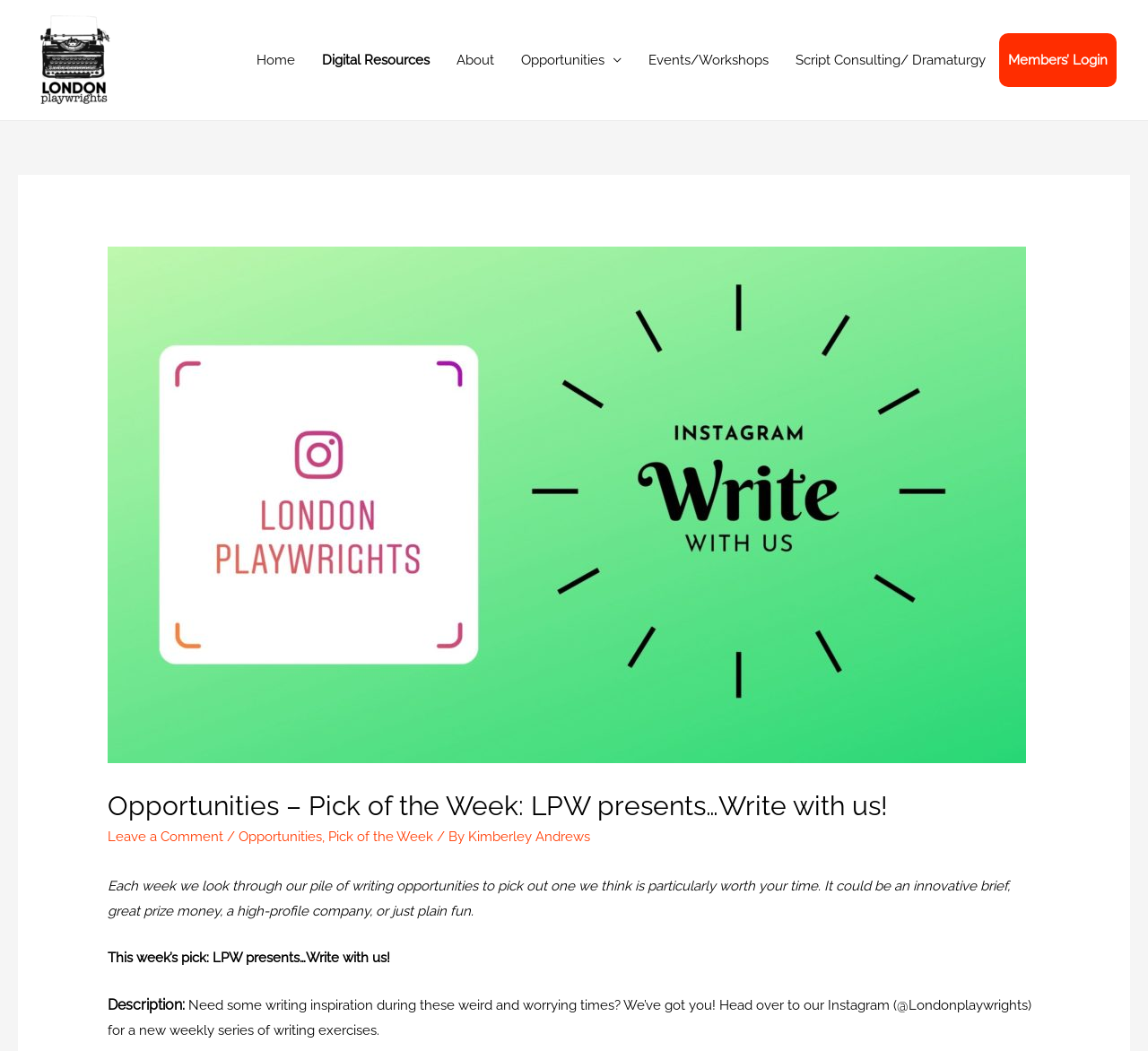Could you determine the bounding box coordinates of the clickable element to complete the instruction: "Click on the London Playwrights link"? Provide the coordinates as four float numbers between 0 and 1, i.e., [left, top, right, bottom].

[0.027, 0.049, 0.101, 0.064]